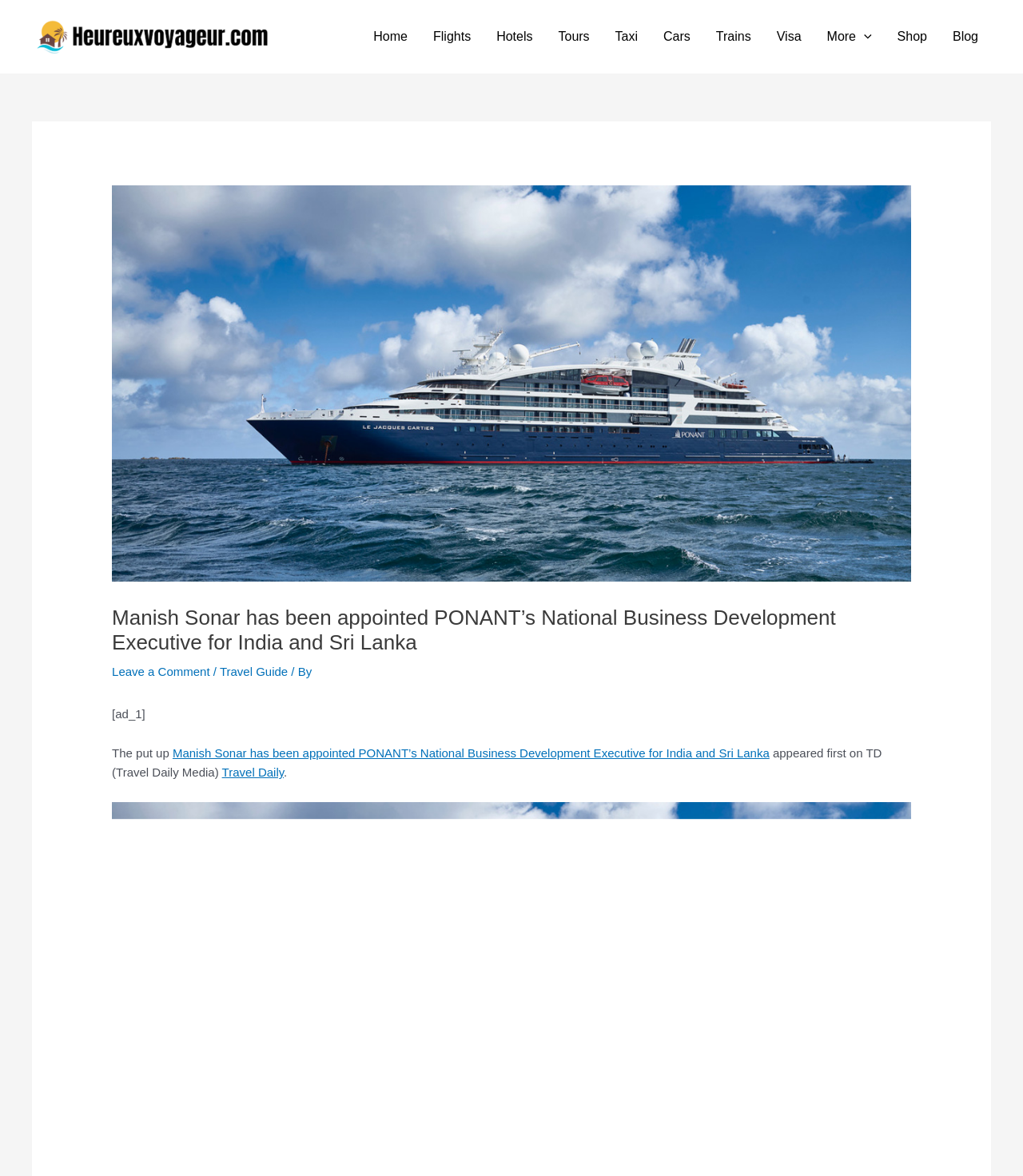Please mark the clickable region by giving the bounding box coordinates needed to complete this instruction: "Read the 'Manish Sonar has been appointed PONANT’s National Business Development Executive for India and Sri Lanka' article".

[0.109, 0.515, 0.891, 0.557]